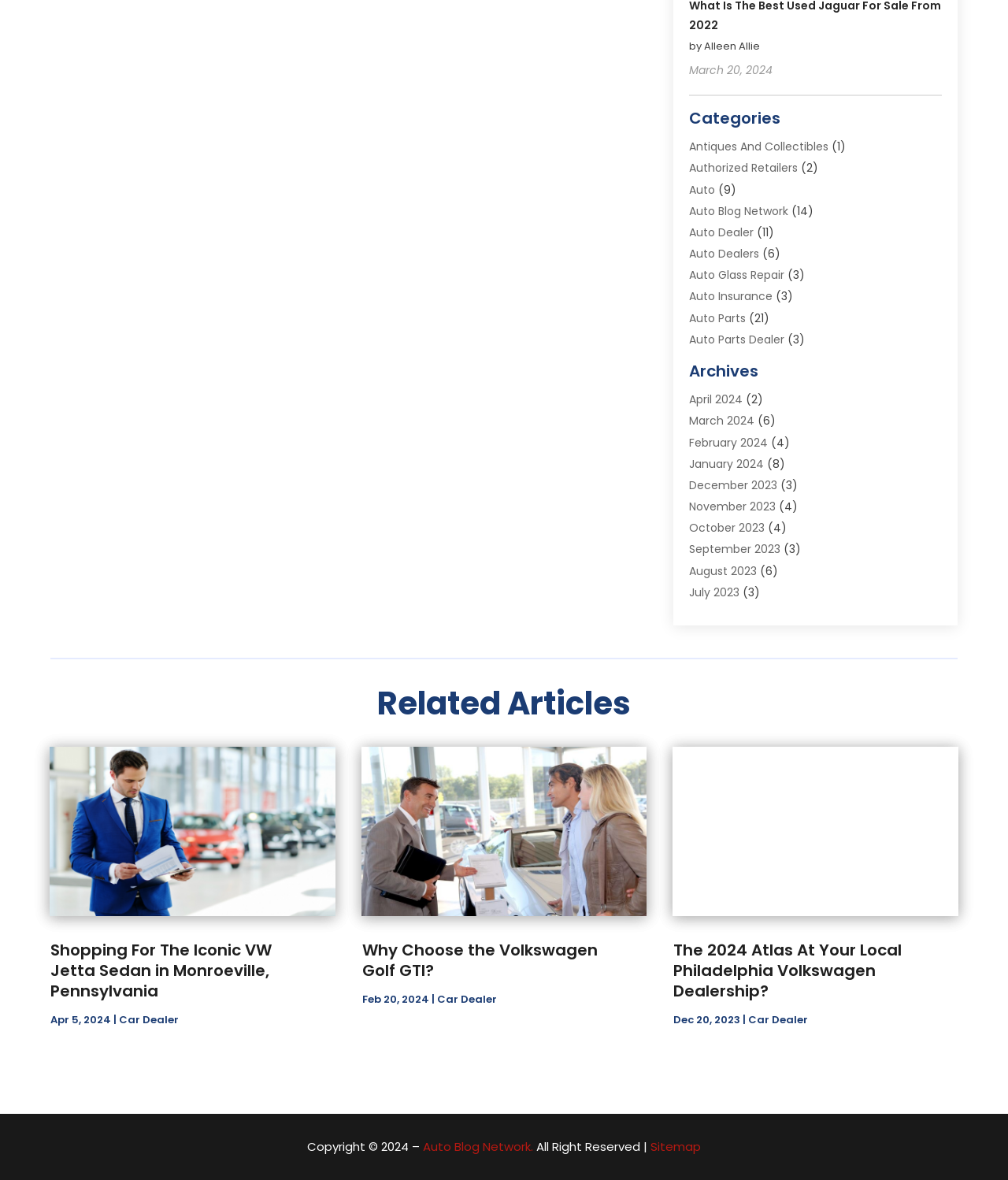Using the information from the screenshot, answer the following question thoroughly:
Is there a category for 'Truck Dealer'?

I searched through the list of categories and did not find a link for 'Truck Dealer'.